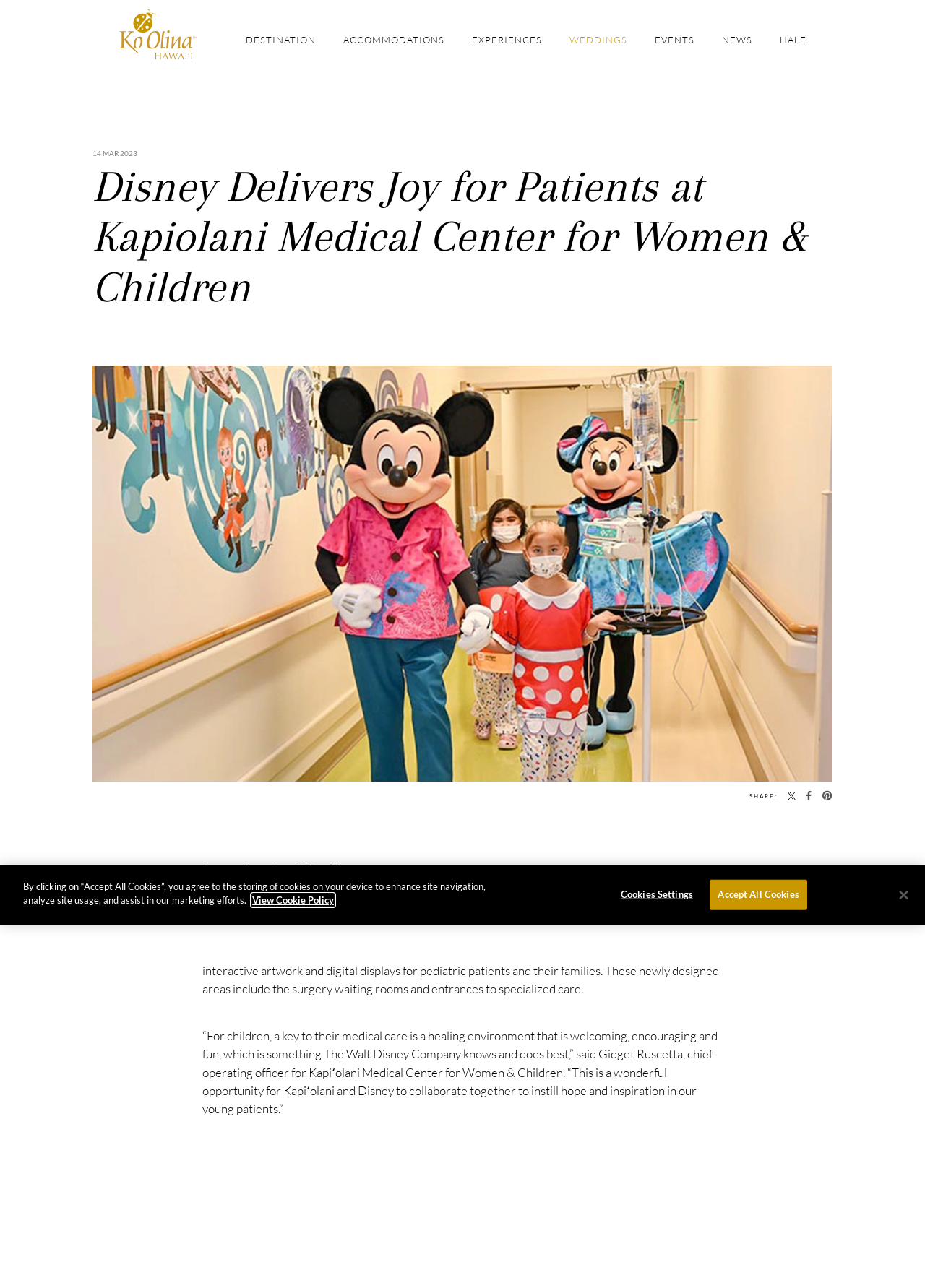Find the bounding box coordinates of the clickable element required to execute the following instruction: "Click on the 'Accommodations' link". Provide the coordinates as four float numbers between 0 and 1, i.e., [left, top, right, bottom].

[0.12, 0.933, 0.209, 0.945]